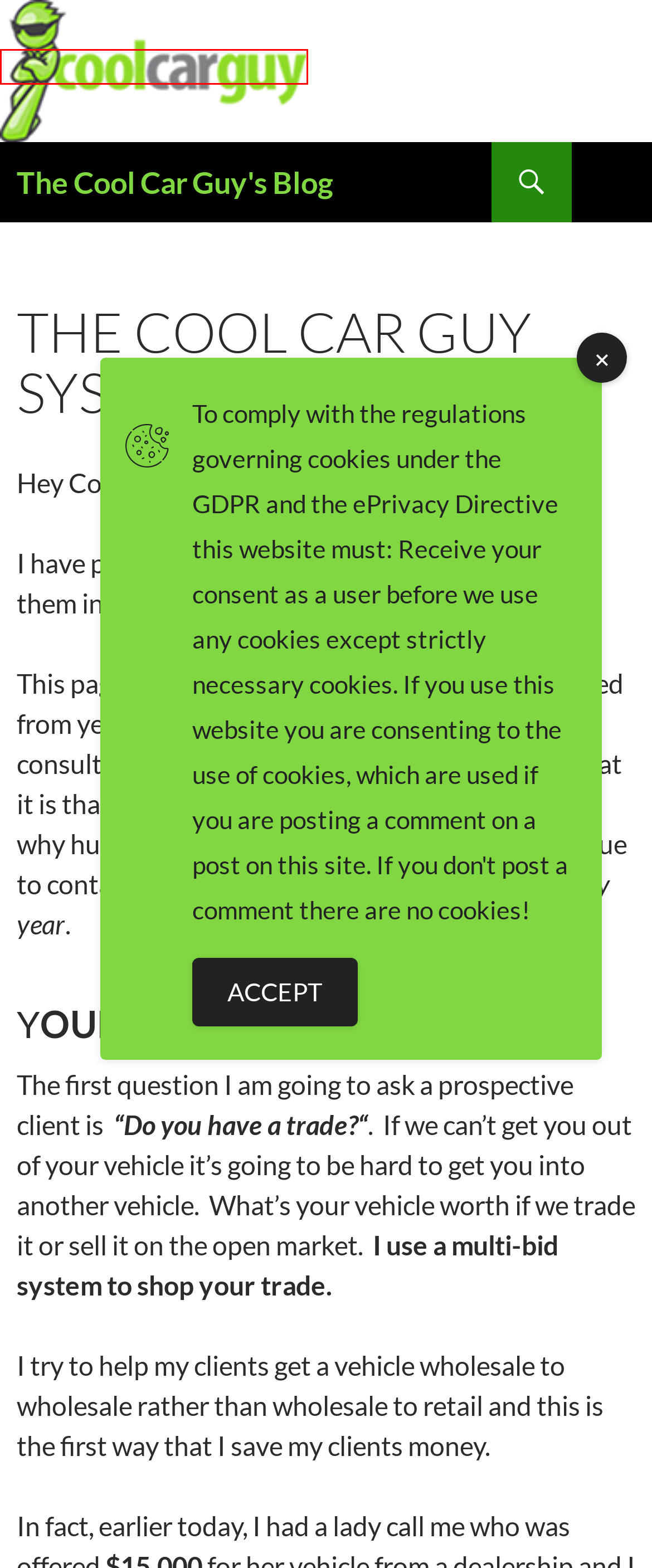A screenshot of a webpage is provided, featuring a red bounding box around a specific UI element. Identify the webpage description that most accurately reflects the new webpage after interacting with the selected element. Here are the candidates:
A. CoolCarGuy.com Disclaimer | The Cool Car Guy's Blog
B. 1966 Datsun 1600 Convertible In A Box | The Cool Car Guy's Blog
C. Electric Vehicle Sales Plummet | The Cool Car Guy's Blog
D. The Cool Car Guy Show Is Back LIVE at LODO’s | The Cool Car Guy's Blog
E. The Cool Car Guy Can Buy Your Car | The Cool Car Guy's Blog
F. Welcome To The Cool Car Guy.com | The Cool Car Guy's Blog
G. The 60 Dollar Tire Rotation | The Cool Car Guy's Blog
H. The Cool Car Guy's Blog | The Cool Car Guy.com

H